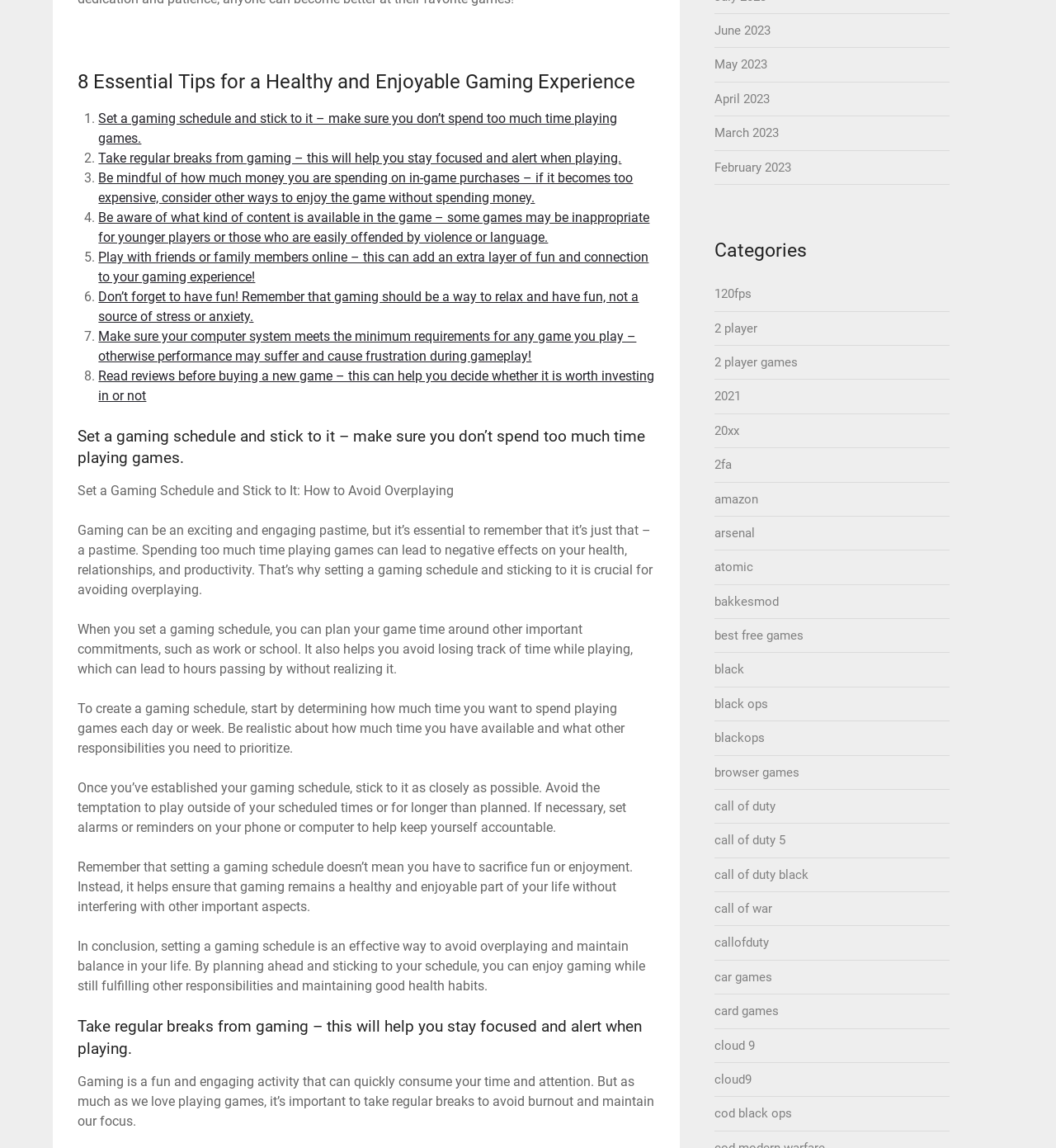Please predict the bounding box coordinates (top-left x, top-left y, bottom-right x, bottom-right y) for the UI element in the screenshot that fits the description: best free games

[0.677, 0.547, 0.761, 0.56]